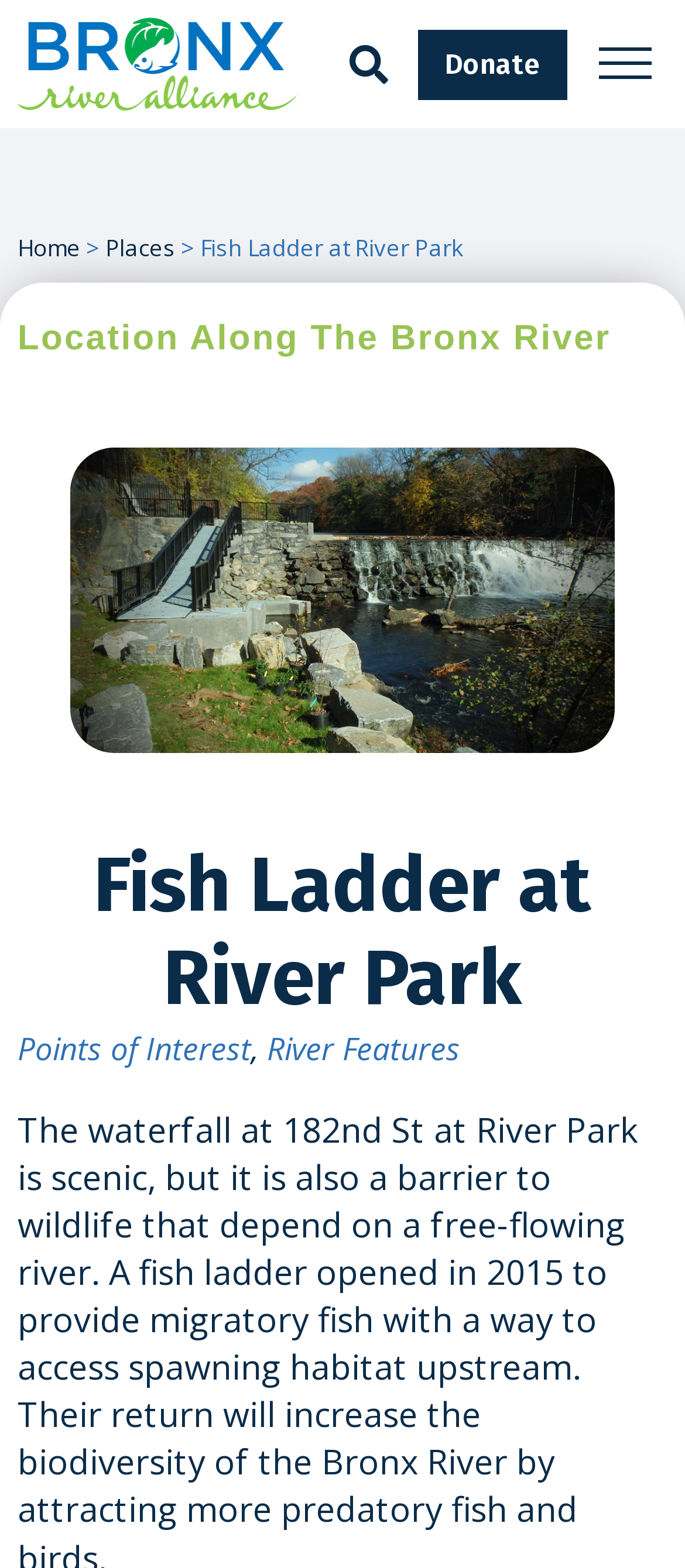Identify the bounding box of the UI component described as: "River Features".

[0.39, 0.655, 0.672, 0.682]